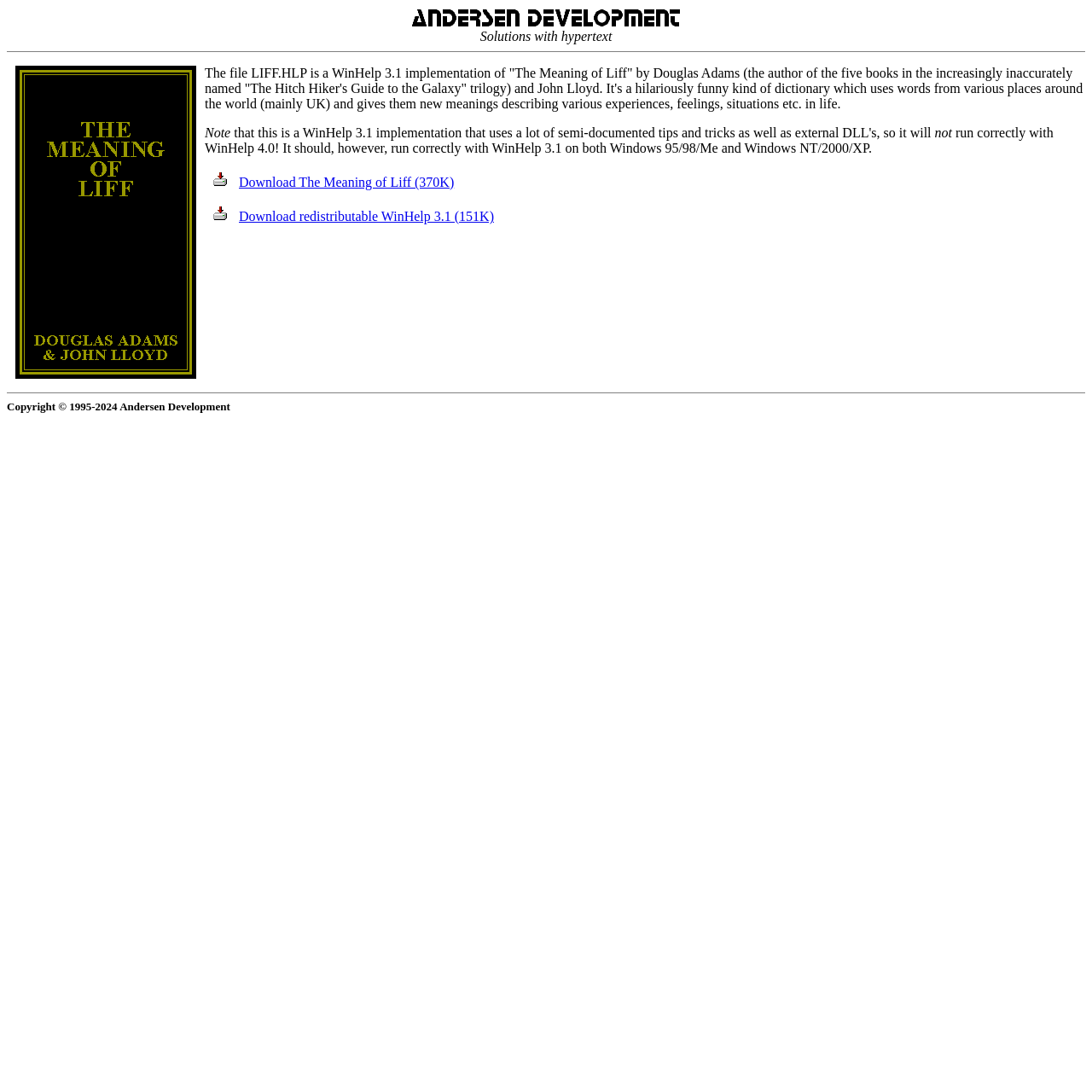What is the size of the downloadable file 'The Meaning of Liff'?
Use the screenshot to answer the question with a single word or phrase.

370K